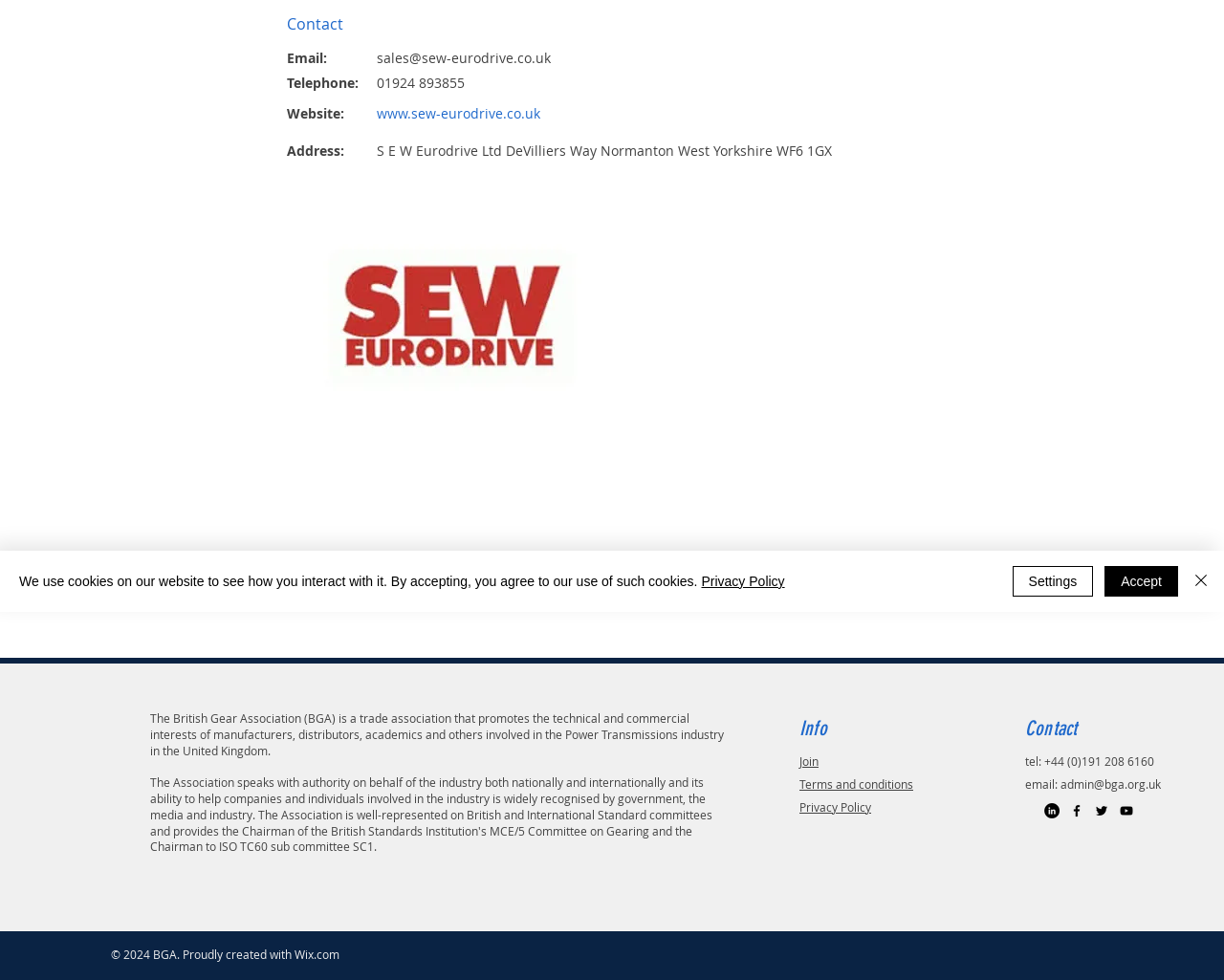Identify the bounding box of the HTML element described here: "name="email" placeholder="Email Address"". Provide the coordinates as four float numbers between 0 and 1: [left, top, right, bottom].

None